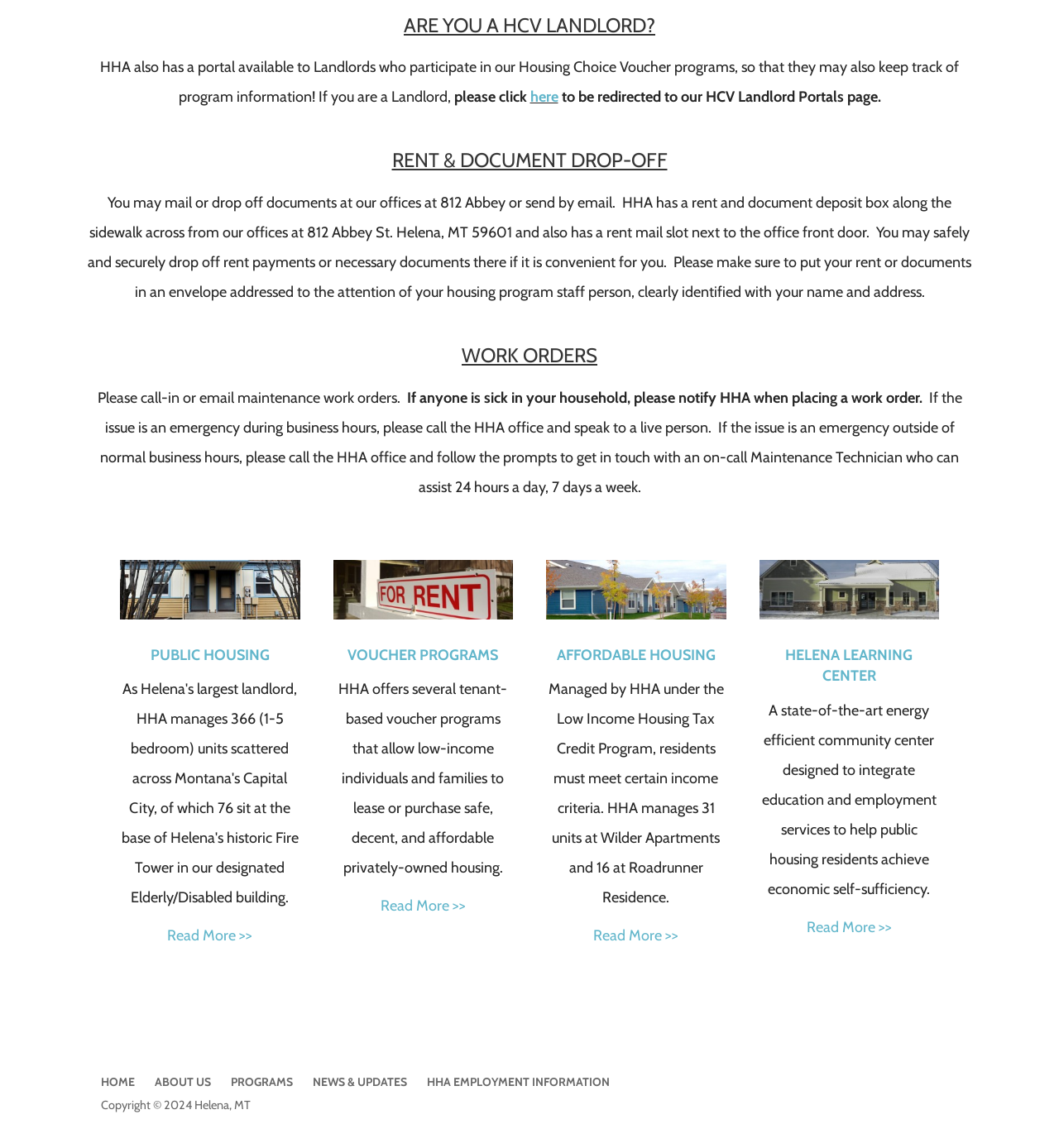Specify the bounding box coordinates for the region that must be clicked to perform the given instruction: "click to learn more about Public Housing".

[0.158, 0.807, 0.238, 0.823]